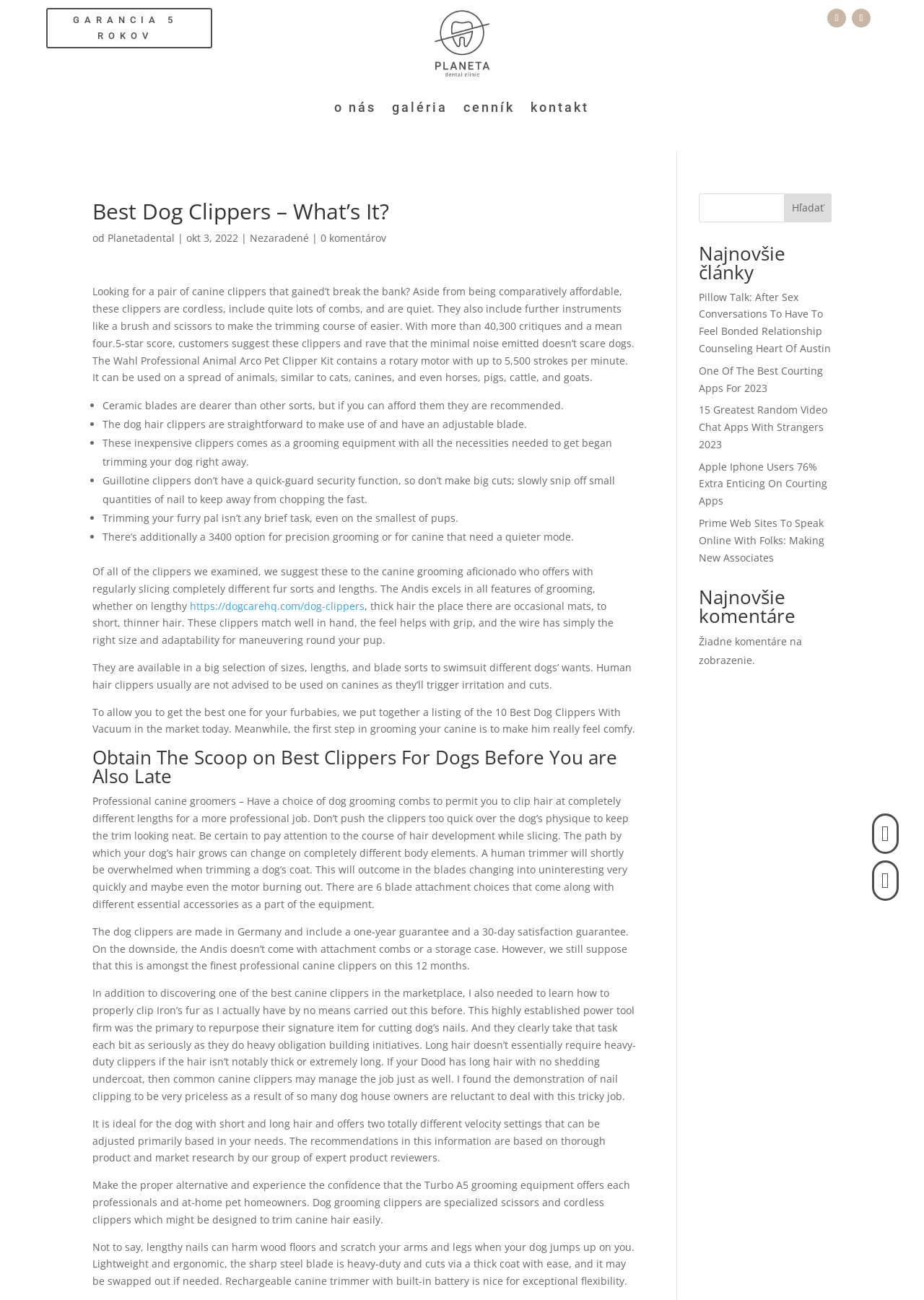Identify the bounding box coordinates of the section that should be clicked to achieve the task described: "Check the 'Najnovšie články' section".

[0.756, 0.187, 0.9, 0.222]